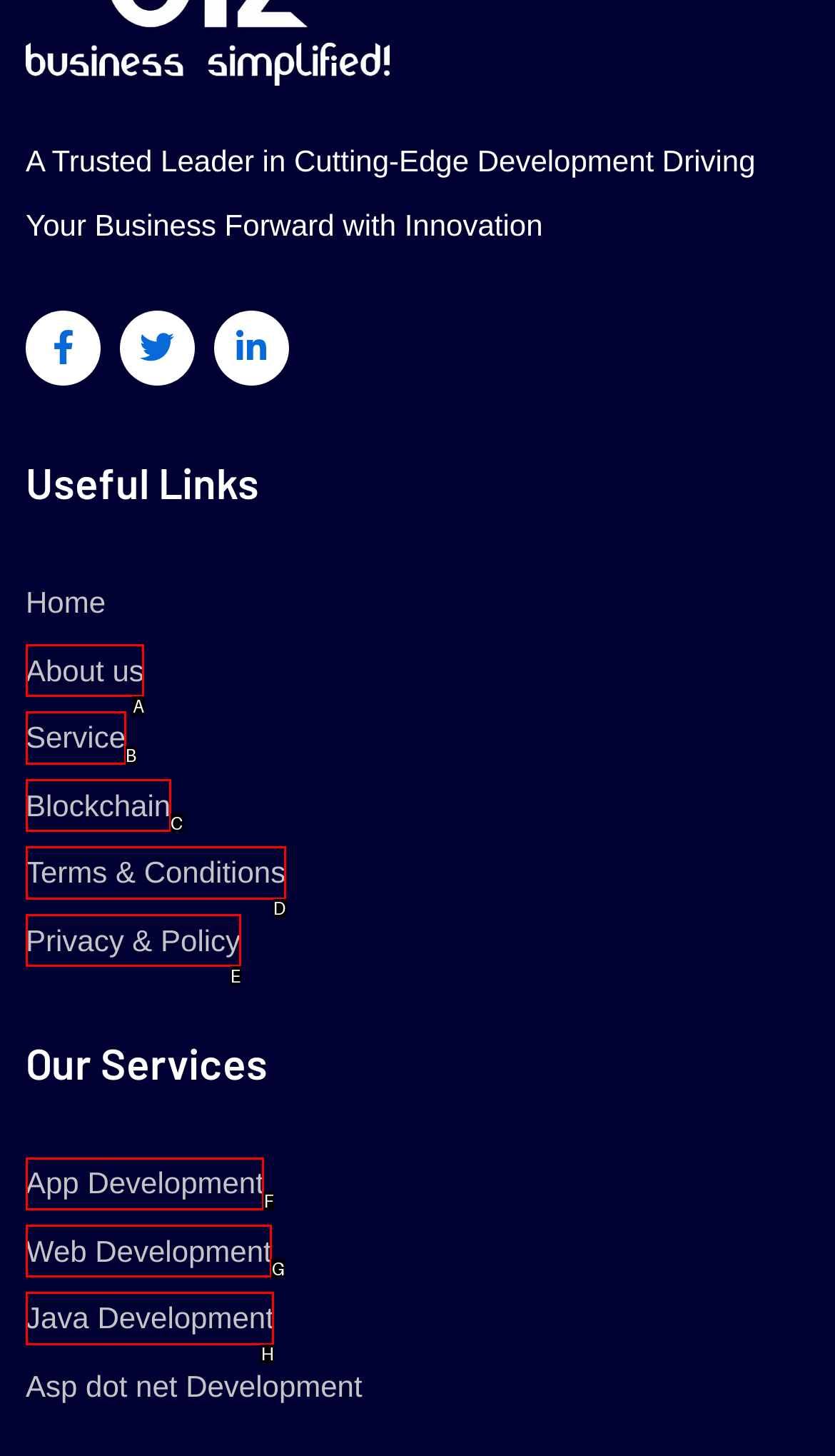Find the correct option to complete this instruction: Learn about App Development. Reply with the corresponding letter.

F